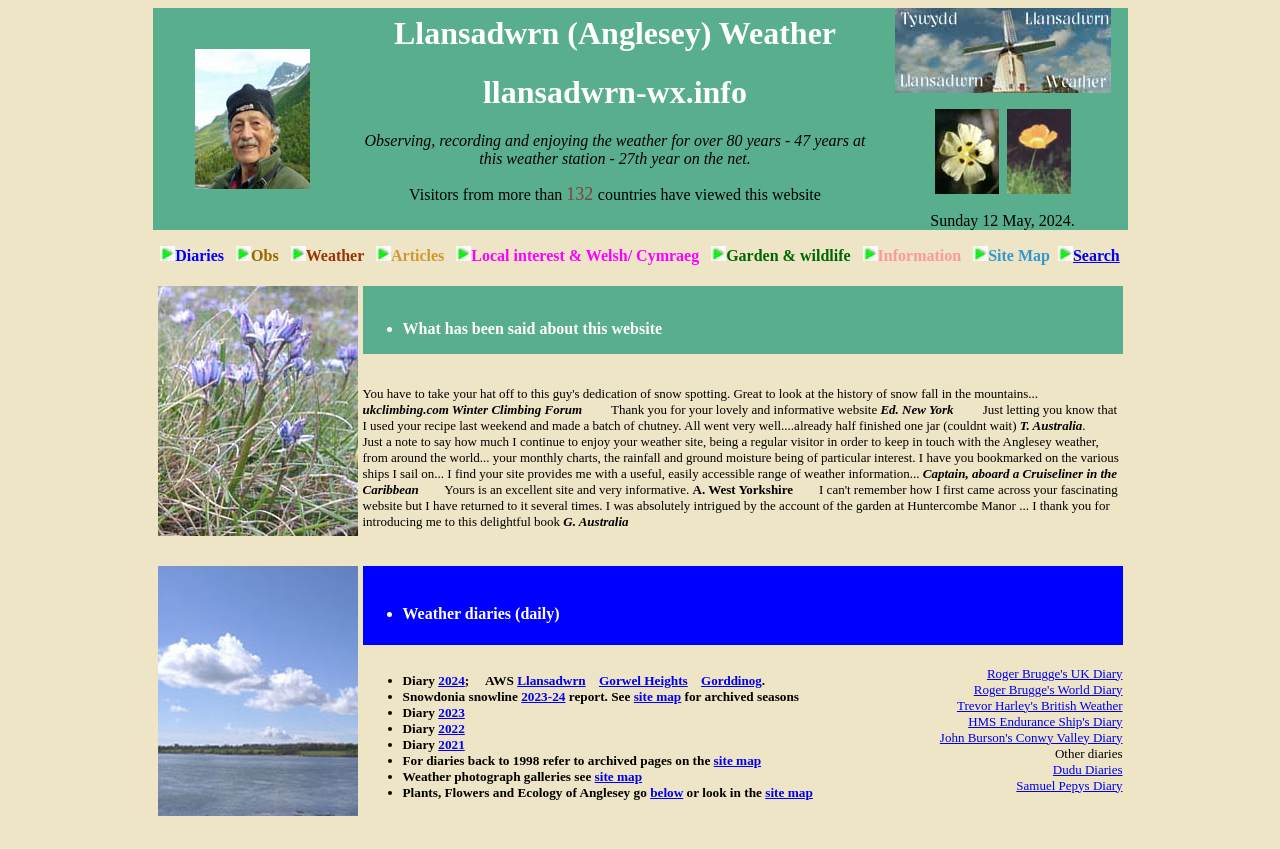Please identify the coordinates of the bounding box that should be clicked to fulfill this instruction: "Click on the 'Diaries' link".

[0.125, 0.291, 0.137, 0.311]